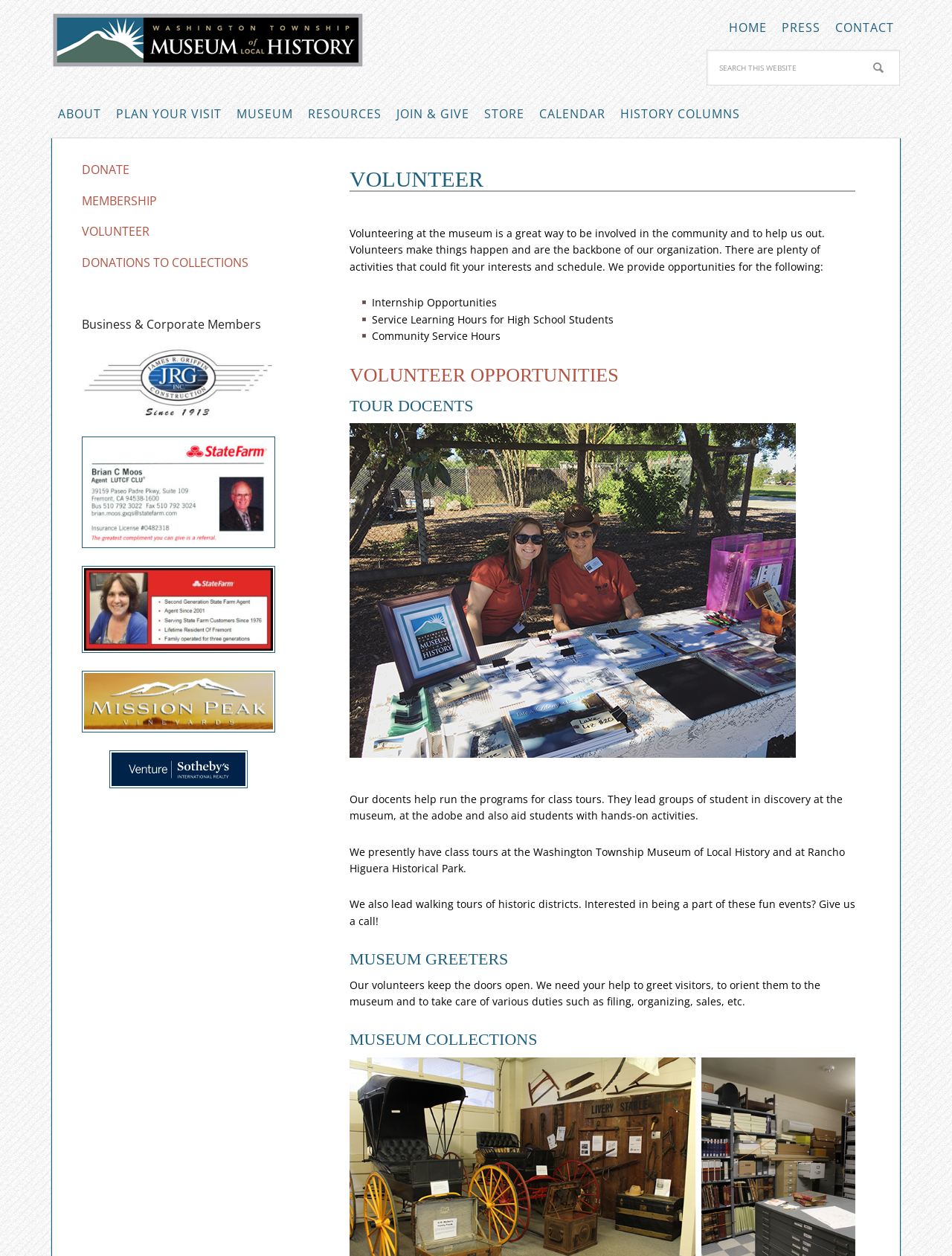Determine the bounding box coordinates of the clickable region to carry out the instruction: "Donate to the museum".

[0.086, 0.128, 0.136, 0.142]